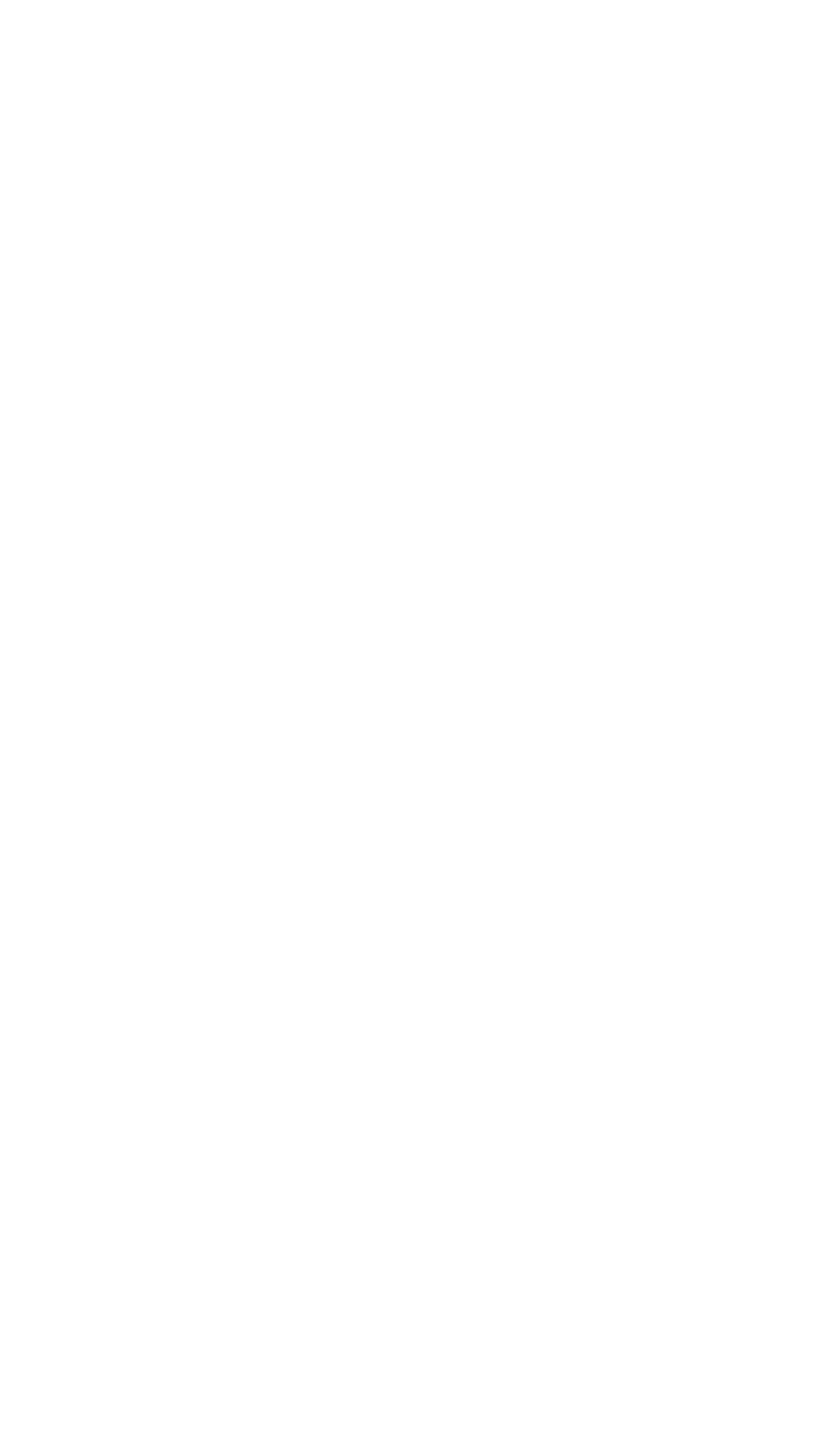Please use the details from the image to answer the following question comprehensively:
What are the social media links available?

The webpage has a section with links to social media platforms, and upon examining the links, I found that Facebook and YouTube are the two social media platforms available.